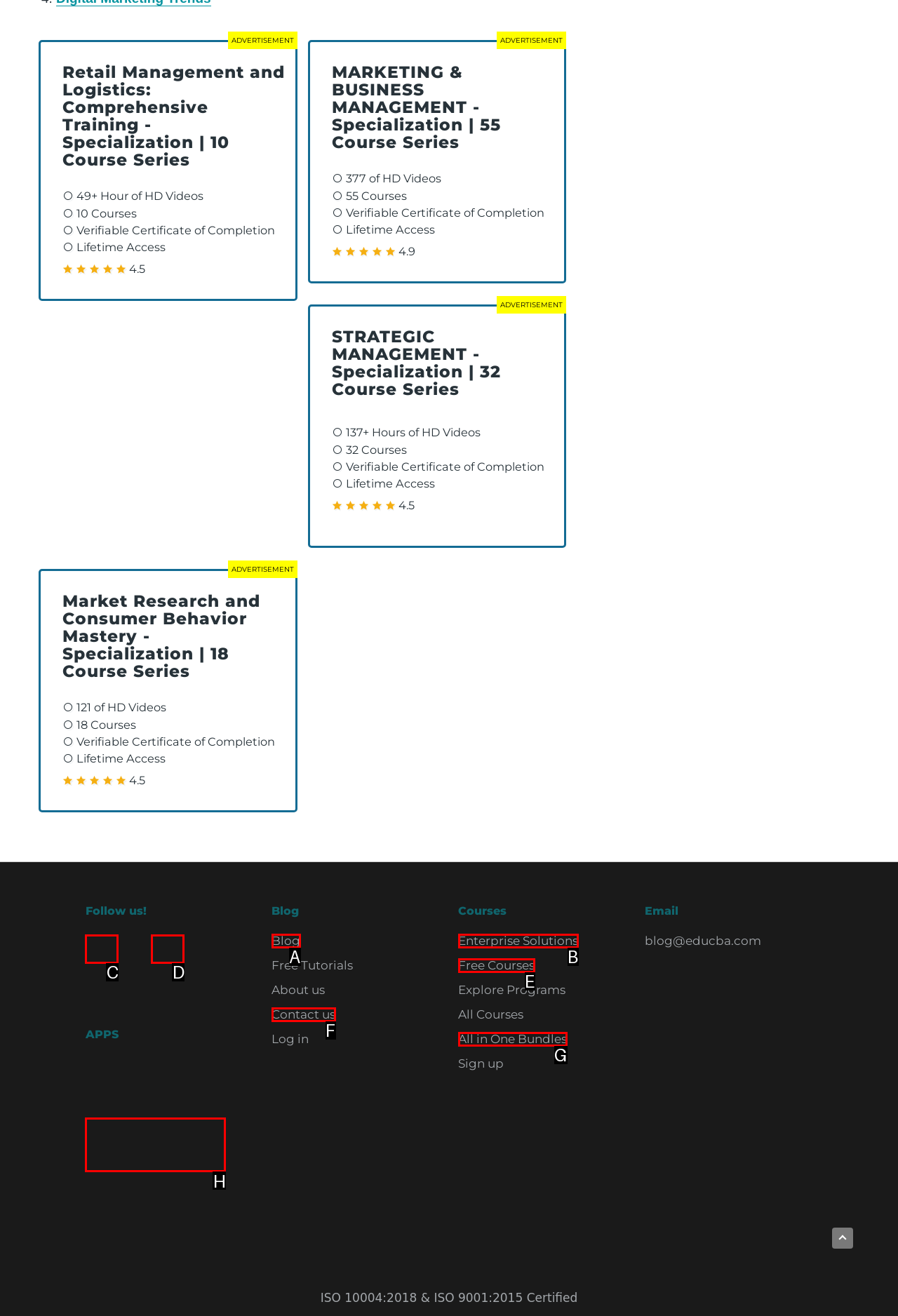Given the element description: Contact us, choose the HTML element that aligns with it. Indicate your choice with the corresponding letter.

F